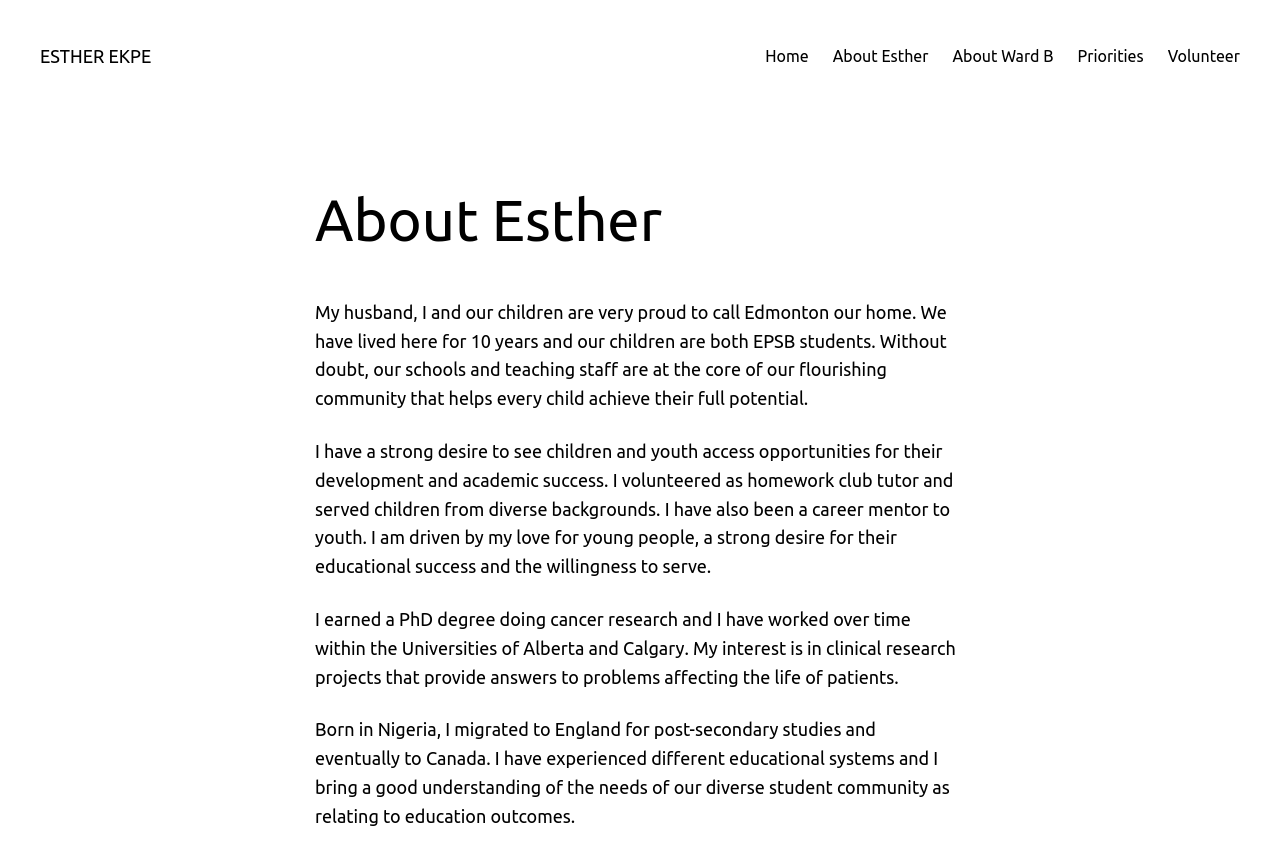Where was Esther born?
Based on the visual content, answer with a single word or a brief phrase.

Nigeria